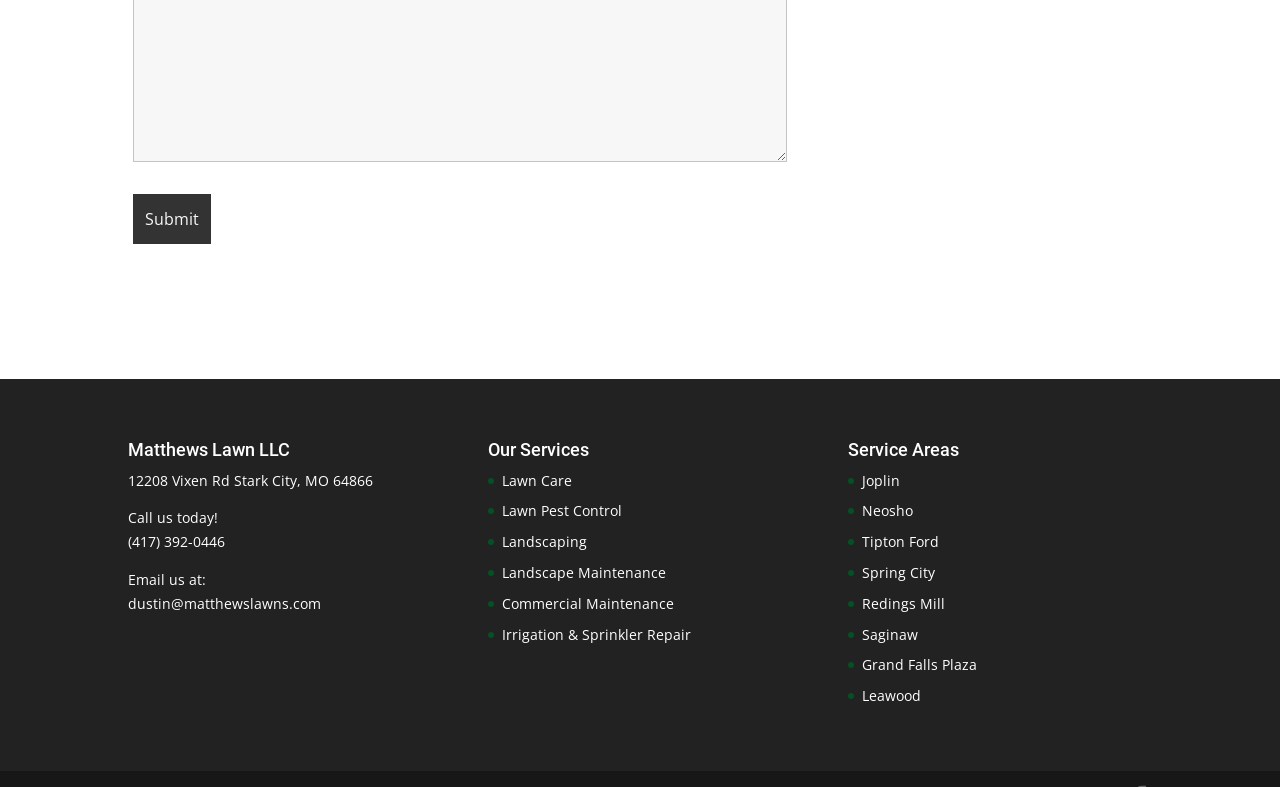How can I contact them?
Provide a fully detailed and comprehensive answer to the question.

The contact information is provided in the form of a phone number '(417) 392-0446' and an email address 'dustin@matthewslawns.com', both of which are linked elements on the webpage.